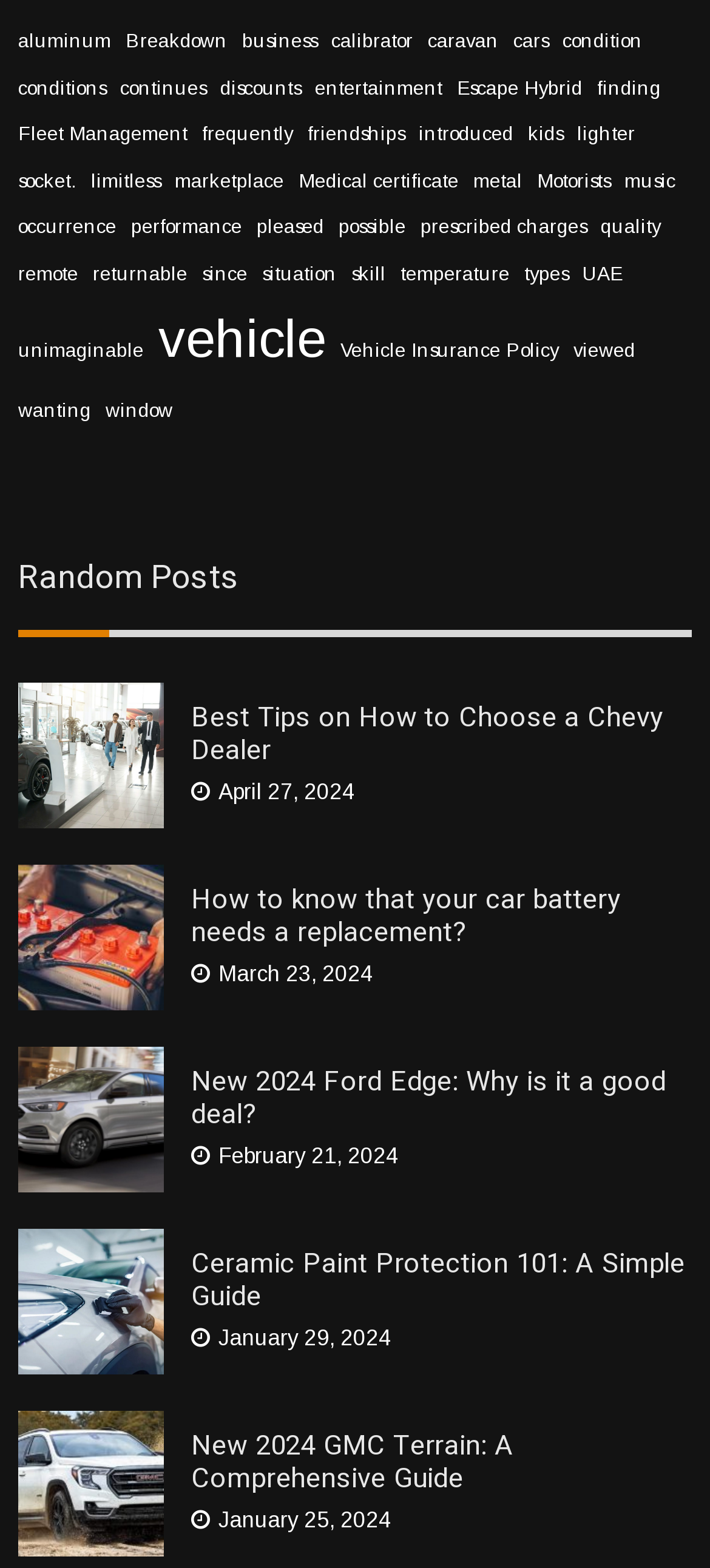Show the bounding box coordinates of the region that should be clicked to follow the instruction: "View 'New 2024 Ford Edge: Why is it a good deal?'."

[0.269, 0.679, 0.974, 0.721]